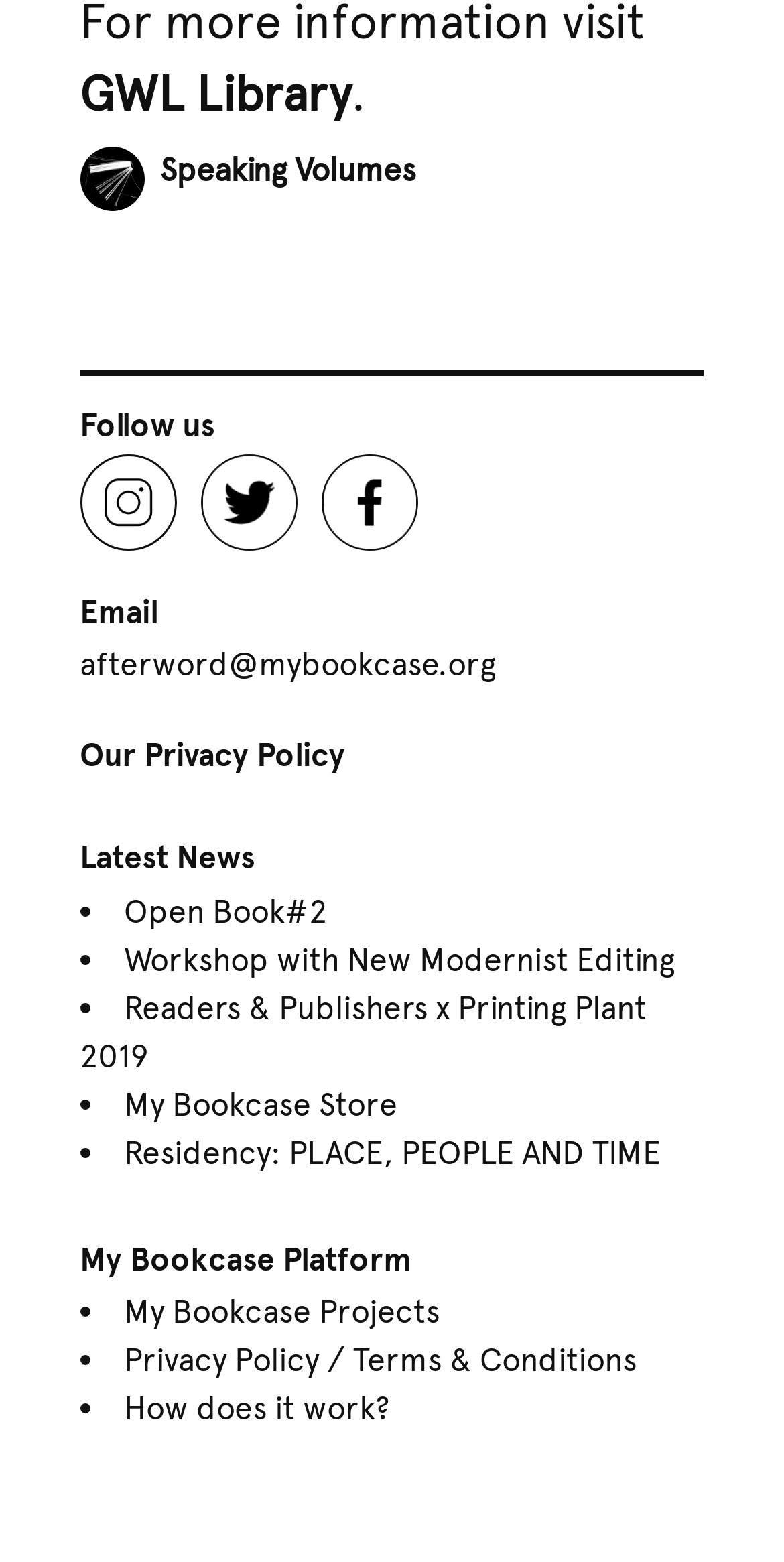Carefully examine the image and provide an in-depth answer to the question: How many news items are listed?

The webpage lists five news items, each preceded by a bullet point. These news items include 'Open Book#2', 'Workshop with New Modernist Editing', 'Readers & Publishers x Printing Plant 2019', 'My Bookcase Store', and 'Residency: PLACE, PEOPLE AND TIME'.